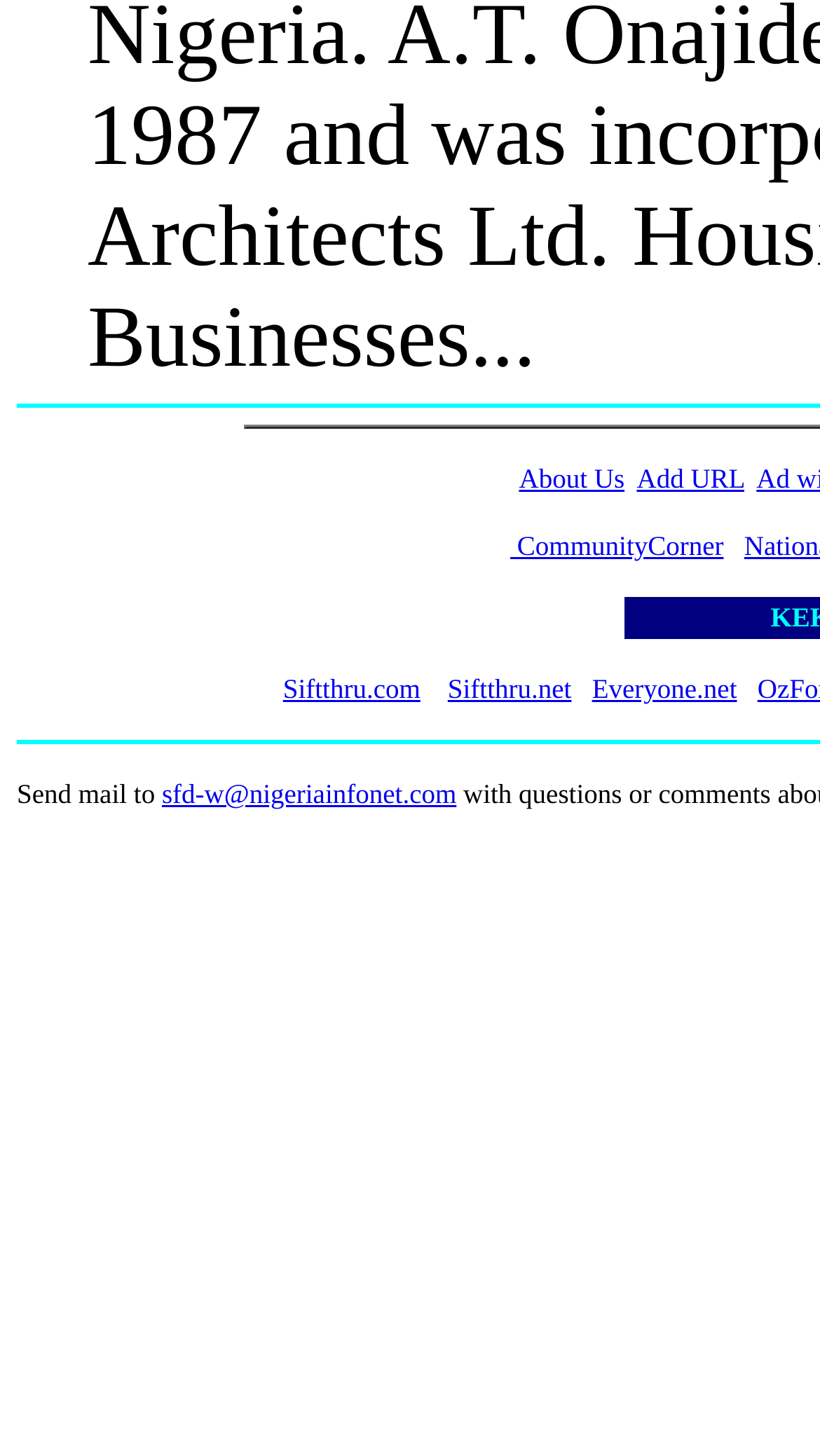Identify the bounding box for the UI element described as: "0". The coordinates should be four float numbers between 0 and 1, i.e., [left, top, right, bottom].

None